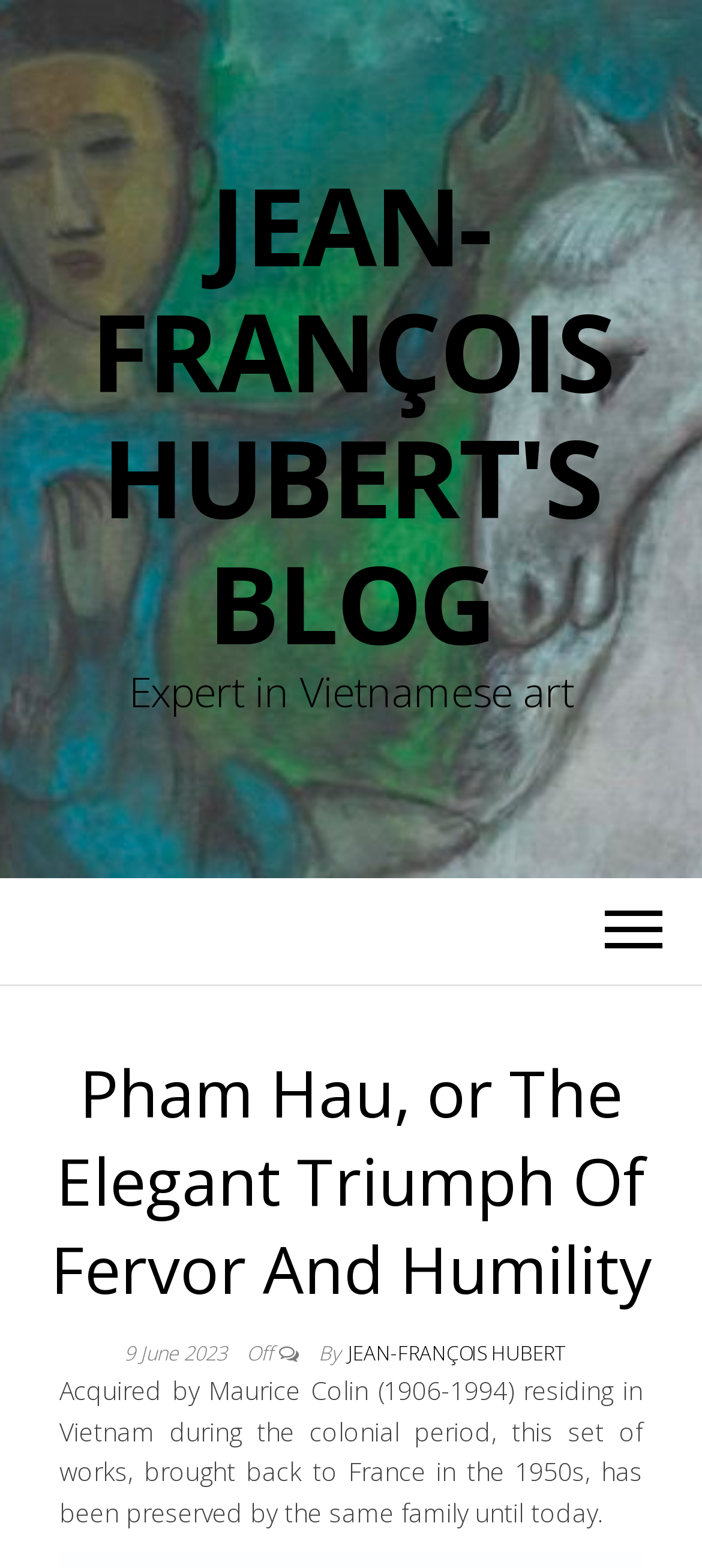Generate the main heading text from the webpage.

Pham Hau, or The Elegant Triumph Of Fervor And Humility